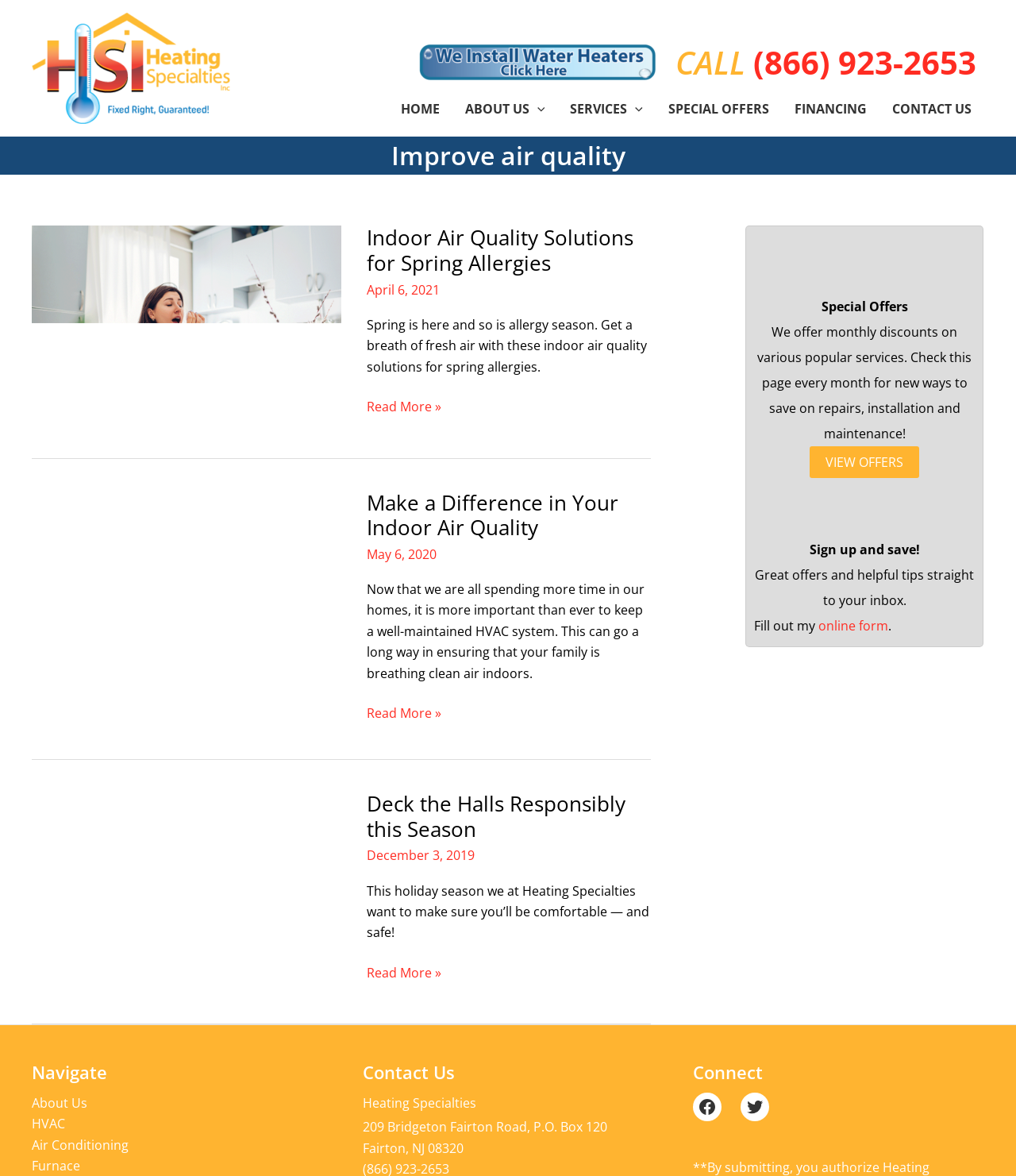Please find and give the text of the main heading on the webpage.

Improve air quality